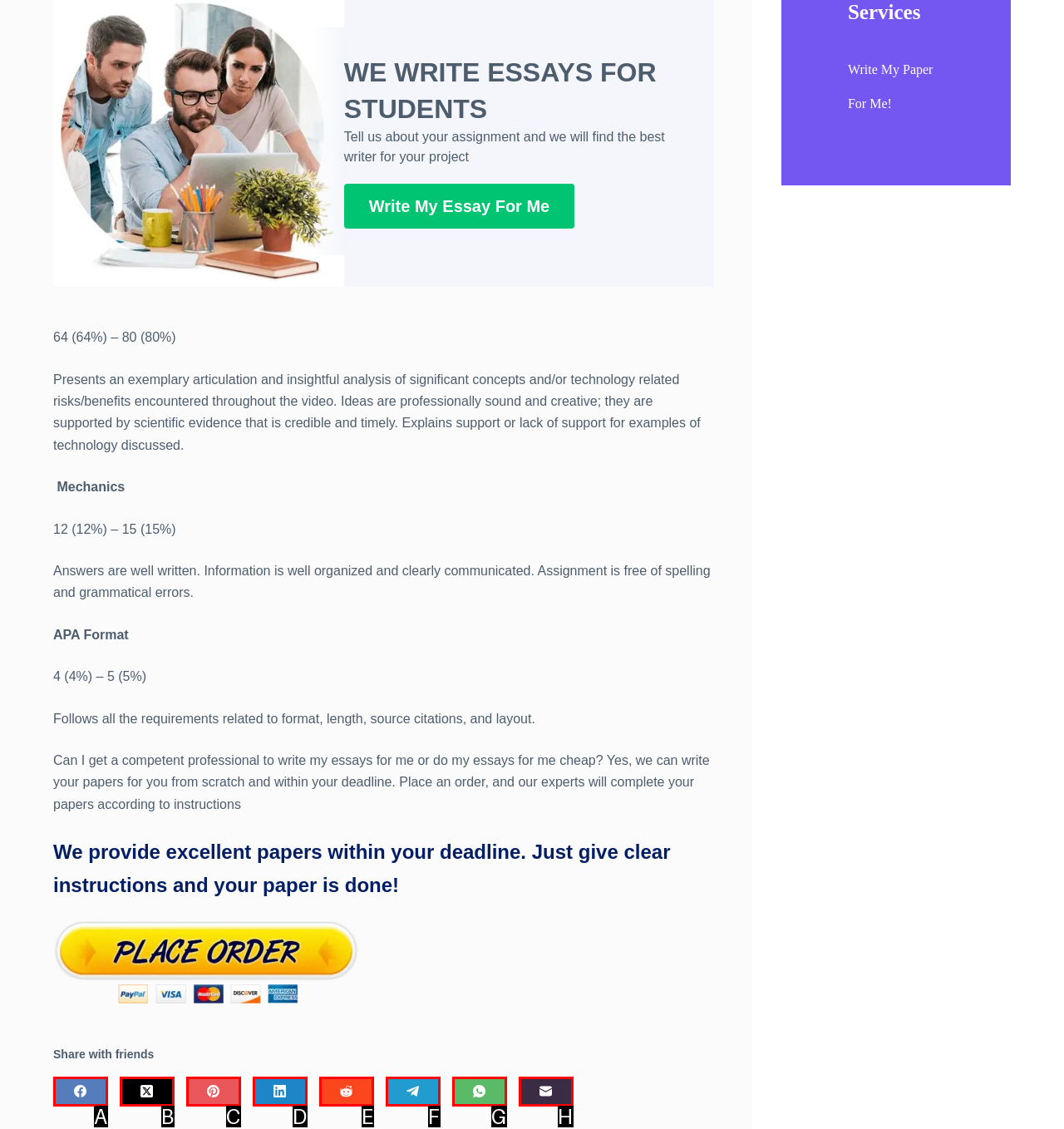Using the element description: aria-label="X (Twitter)", select the HTML element that matches best. Answer with the letter of your choice.

B